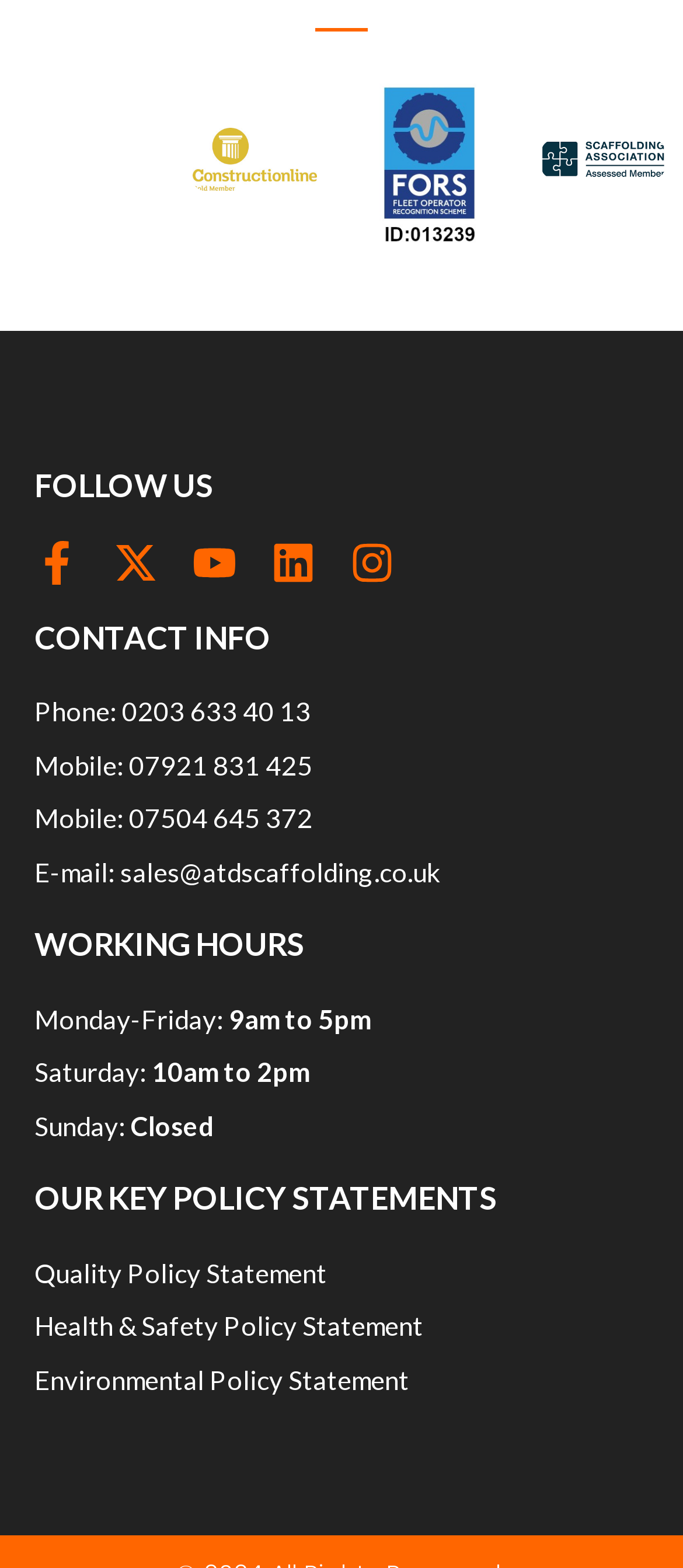What is the company's phone number?
Answer with a single word or phrase, using the screenshot for reference.

0203 633 40 13